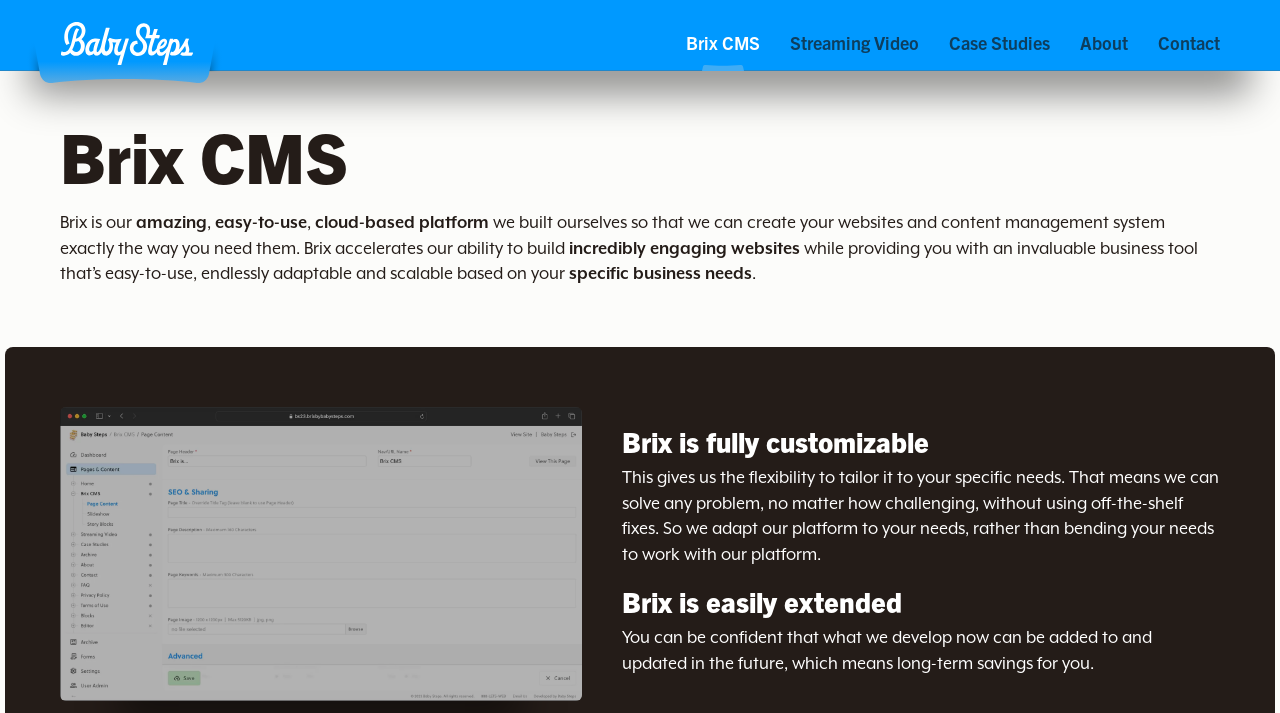Please identify the bounding box coordinates of the region to click in order to complete the task: "Learn about Brix features". The coordinates must be four float numbers between 0 and 1, specified as [left, top, right, bottom].

[0.047, 0.158, 0.953, 0.278]